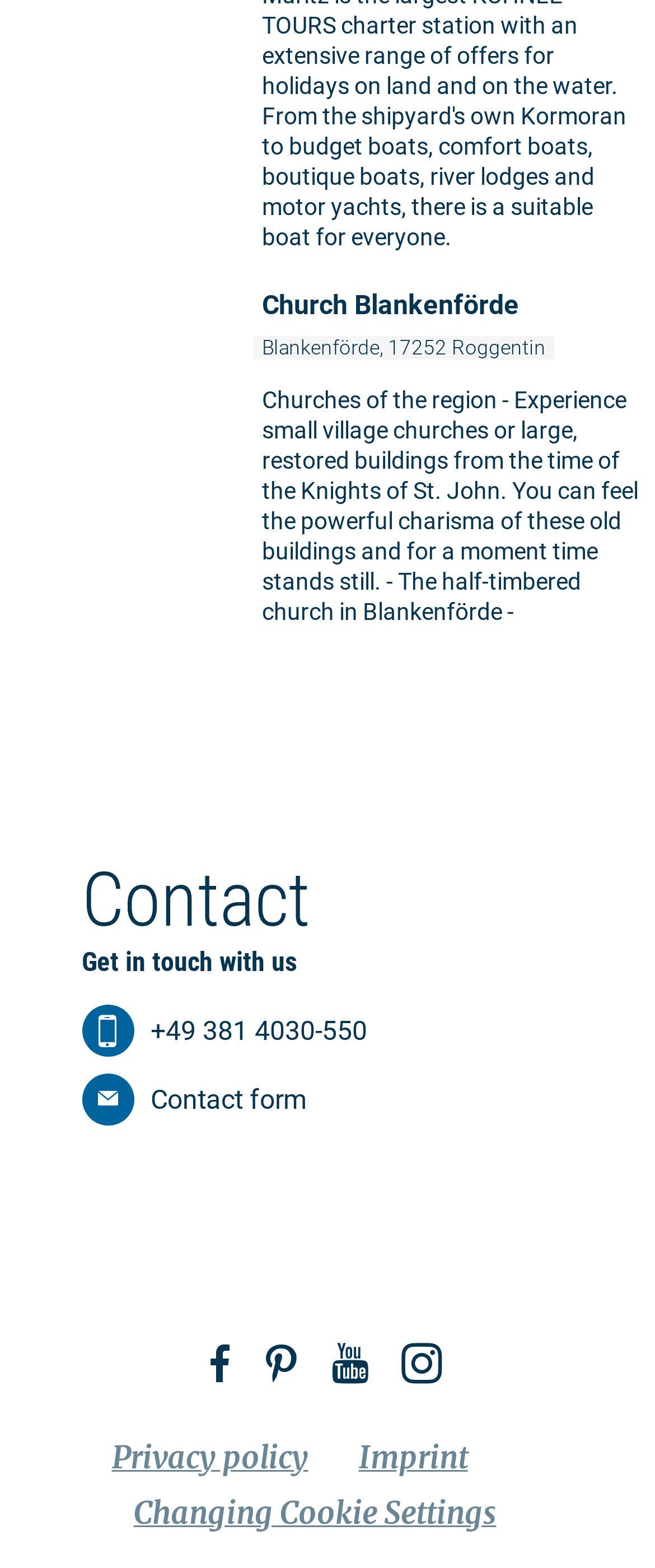Respond to the following query with just one word or a short phrase: 
What is the name of the region?

Mecklenburg-Vorpommern